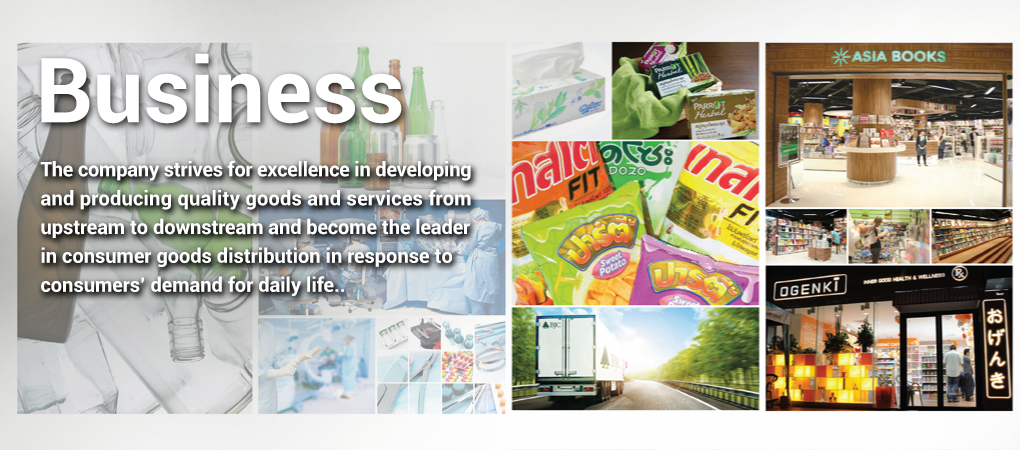Provide a thorough and detailed response to the question by examining the image: 
What types of products are displayed on the left side?

The left side of the image features various goods, such as food items and health products, which are prominently displayed, illustrating the quality and diversity of products offered by the company.